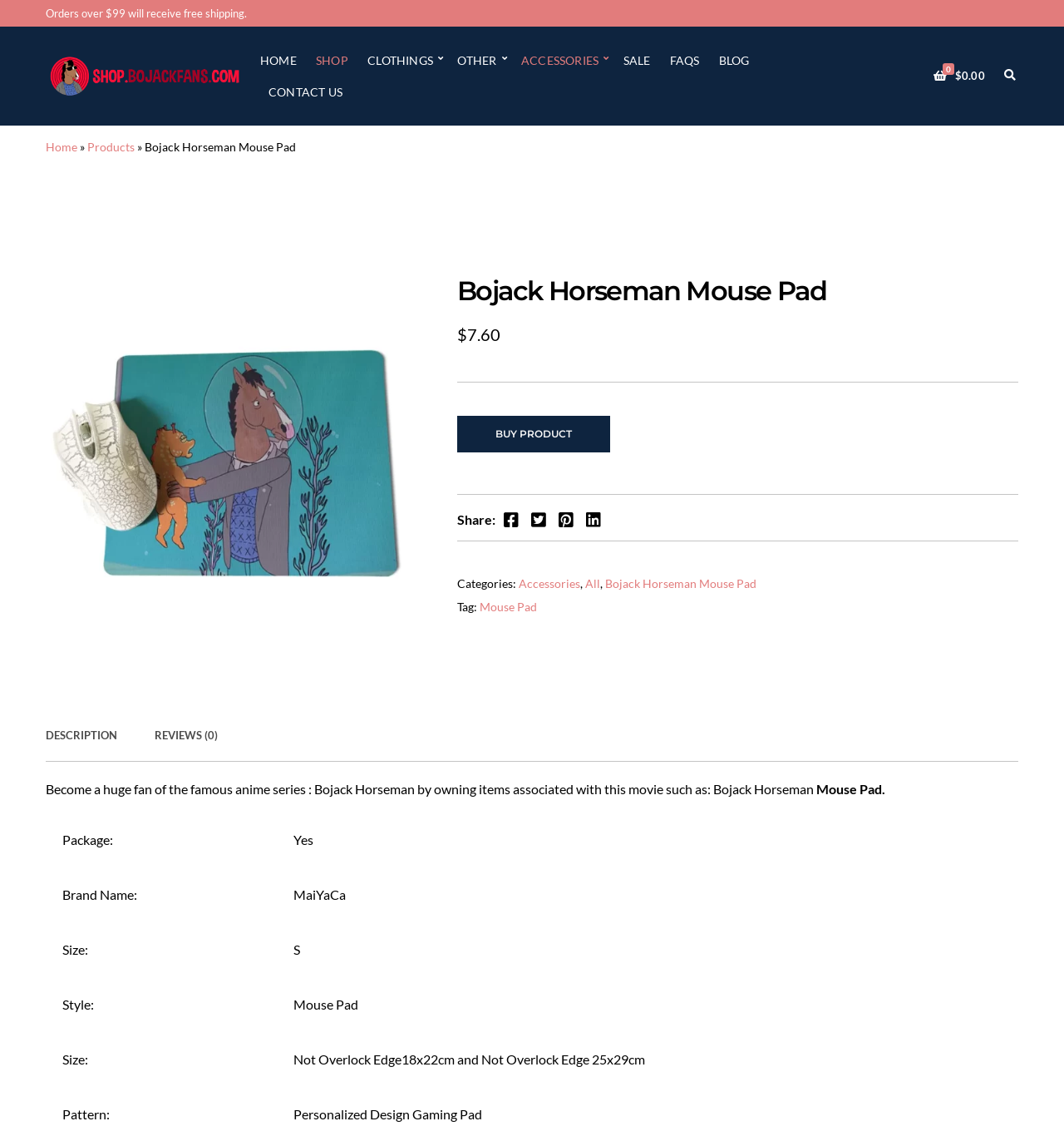Specify the bounding box coordinates of the region I need to click to perform the following instruction: "Share on Facebook". The coordinates must be four float numbers in the range of 0 to 1, i.e., [left, top, right, bottom].

[0.47, 0.444, 0.491, 0.466]